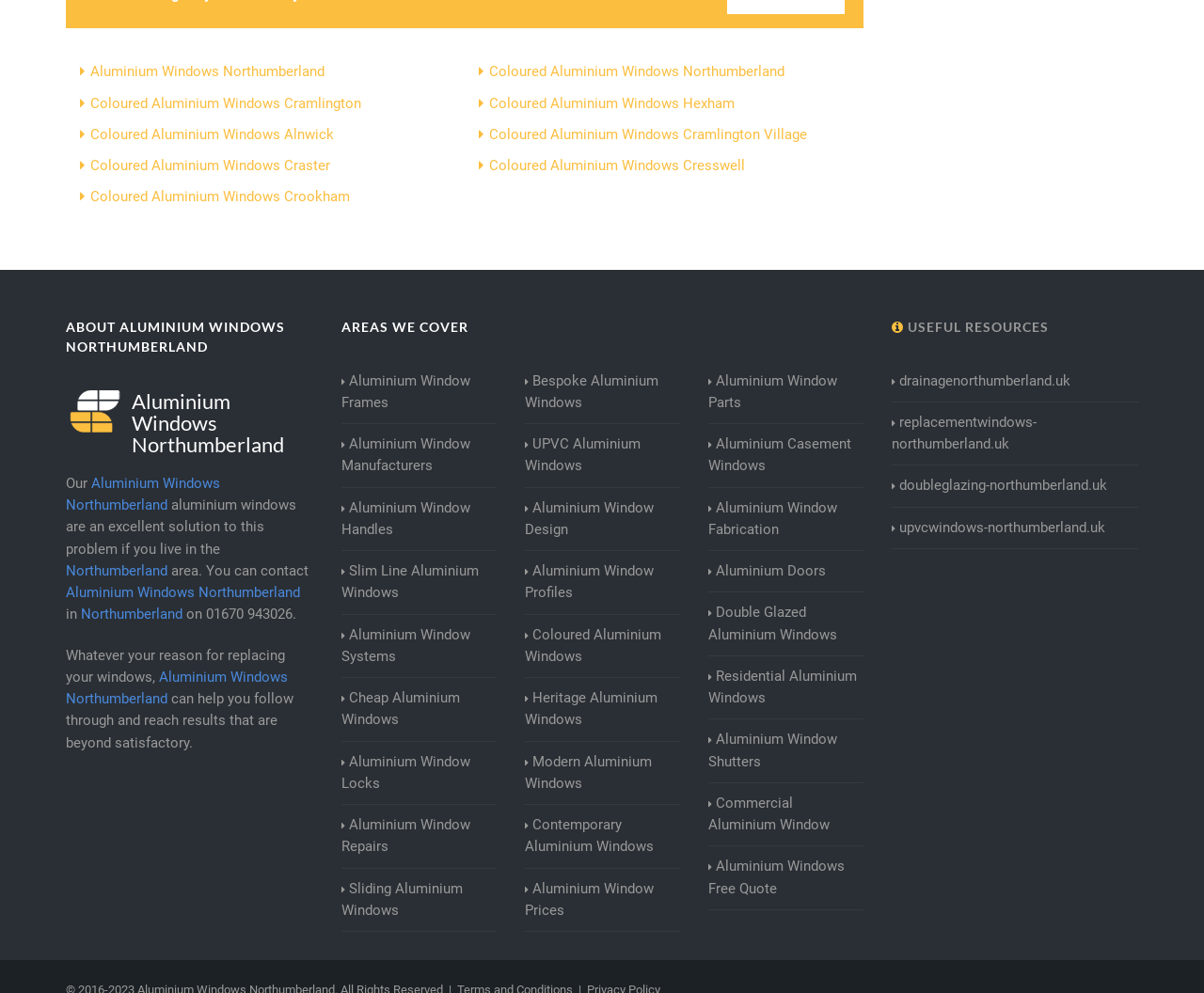What areas do they cover?
Please provide a comprehensive answer based on the visual information in the image.

The areas they cover can be found in the links at the top of the webpage, which include Northumberland, Cramlington, Hexham, Alnwick, and more. These areas are listed as separate links, indicating that the company provides services to these specific regions.